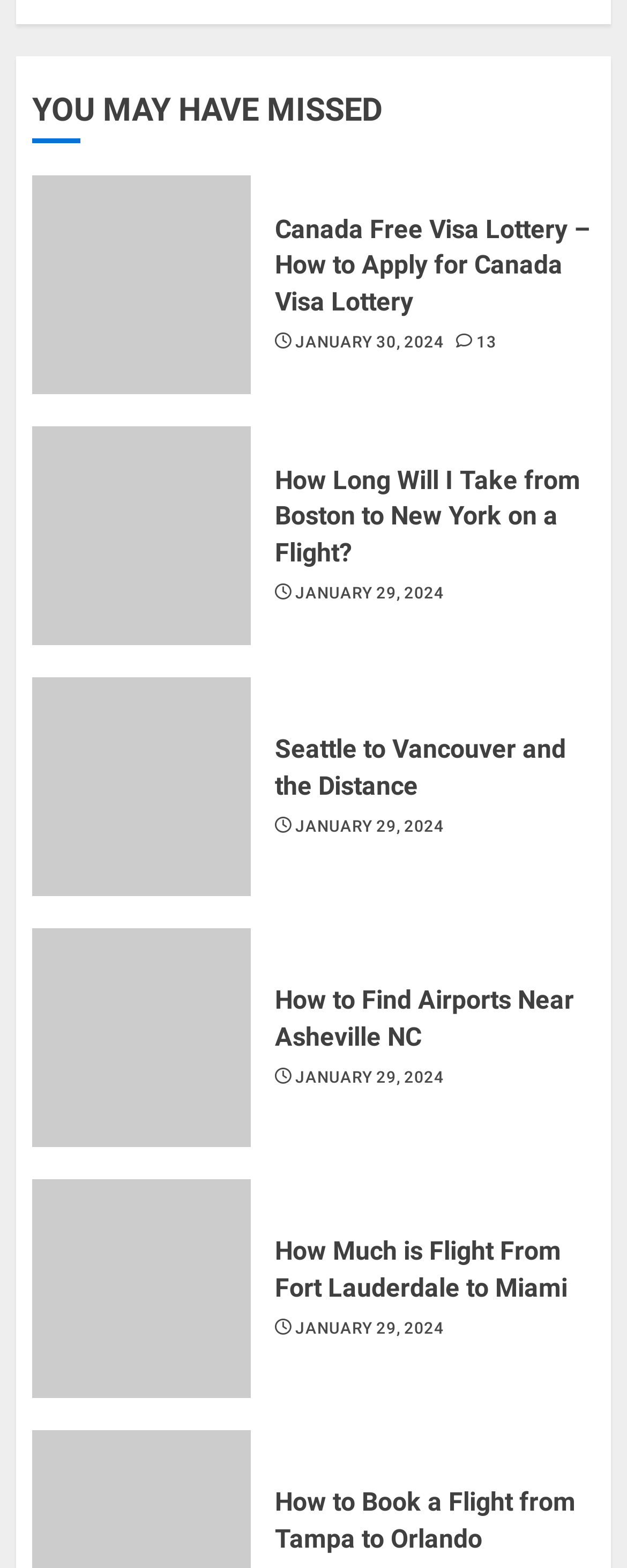How many links are on this webpage?
Using the information from the image, give a concise answer in one word or a short phrase.

18